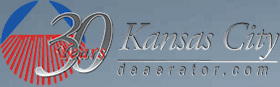Describe every detail you can see in the image.

This image features a logo celebrating "30 Years" of the Kansas City Deaerator. The logo design incorporates a stylized red fan or sunburst motif, which symbolizes industrial efficiency and innovation. The background is a subtle blue gradient, enhancing the overall modern and professional aesthetic. Prominently displayed, the text 'Kansas City' is featured in an elegant script, underscoring the brand's local significance. Additionally, the website address 'deaerator.com' is included, inviting viewers to learn more about the company and its offerings in the deaeration industry.